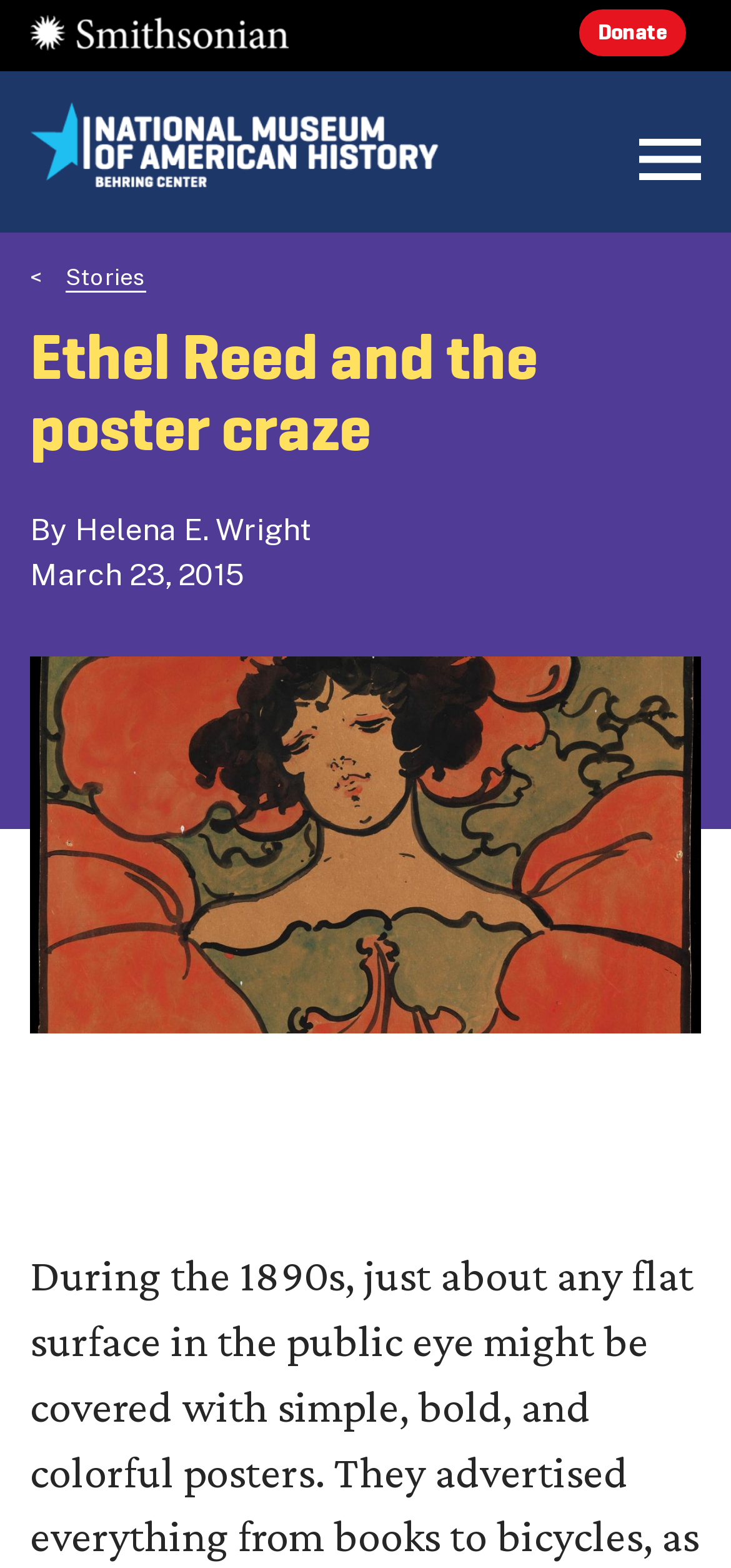How many navigation links are in the breadcrumb?
Please provide a detailed and thorough answer to the question.

I found the number of navigation links by looking at the breadcrumb navigation element that contains a single link 'Stories'.